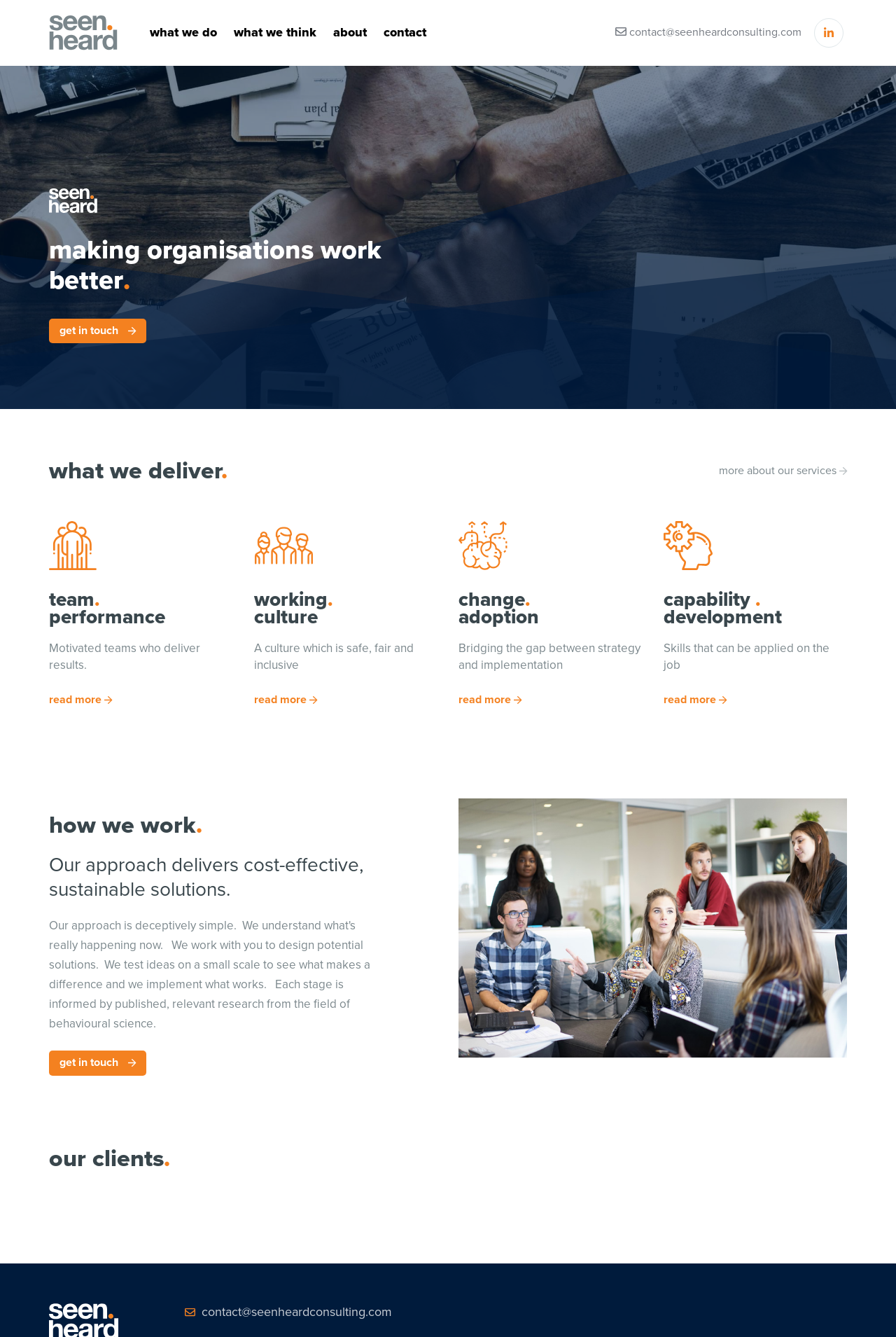Locate the bounding box coordinates for the element described below: "more about our services". The coordinates must be four float values between 0 and 1, formatted as [left, top, right, bottom].

[0.802, 0.348, 0.945, 0.357]